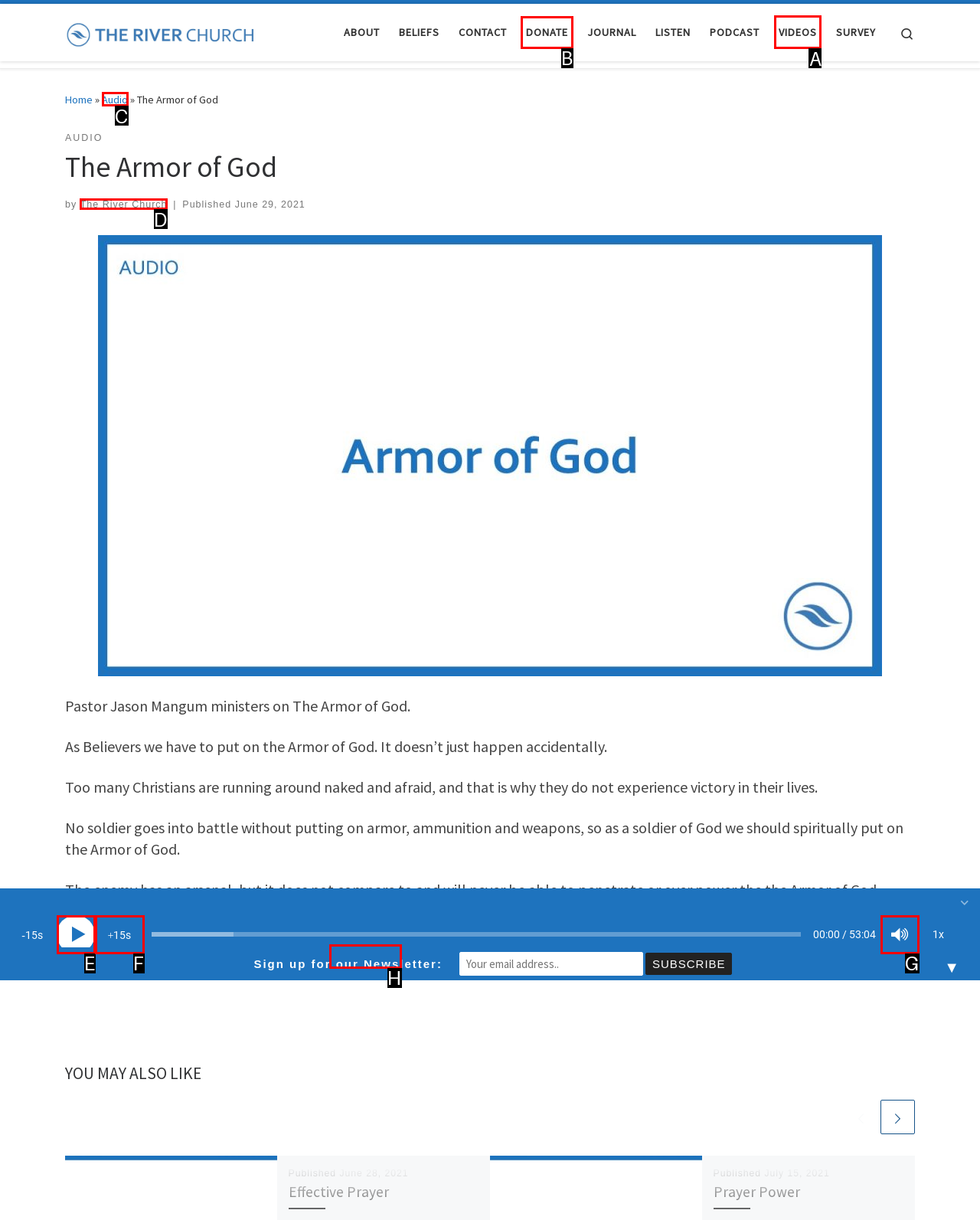Given the instruction: Click on the 'VIDEOS' link, which HTML element should you click on?
Answer with the letter that corresponds to the correct option from the choices available.

A